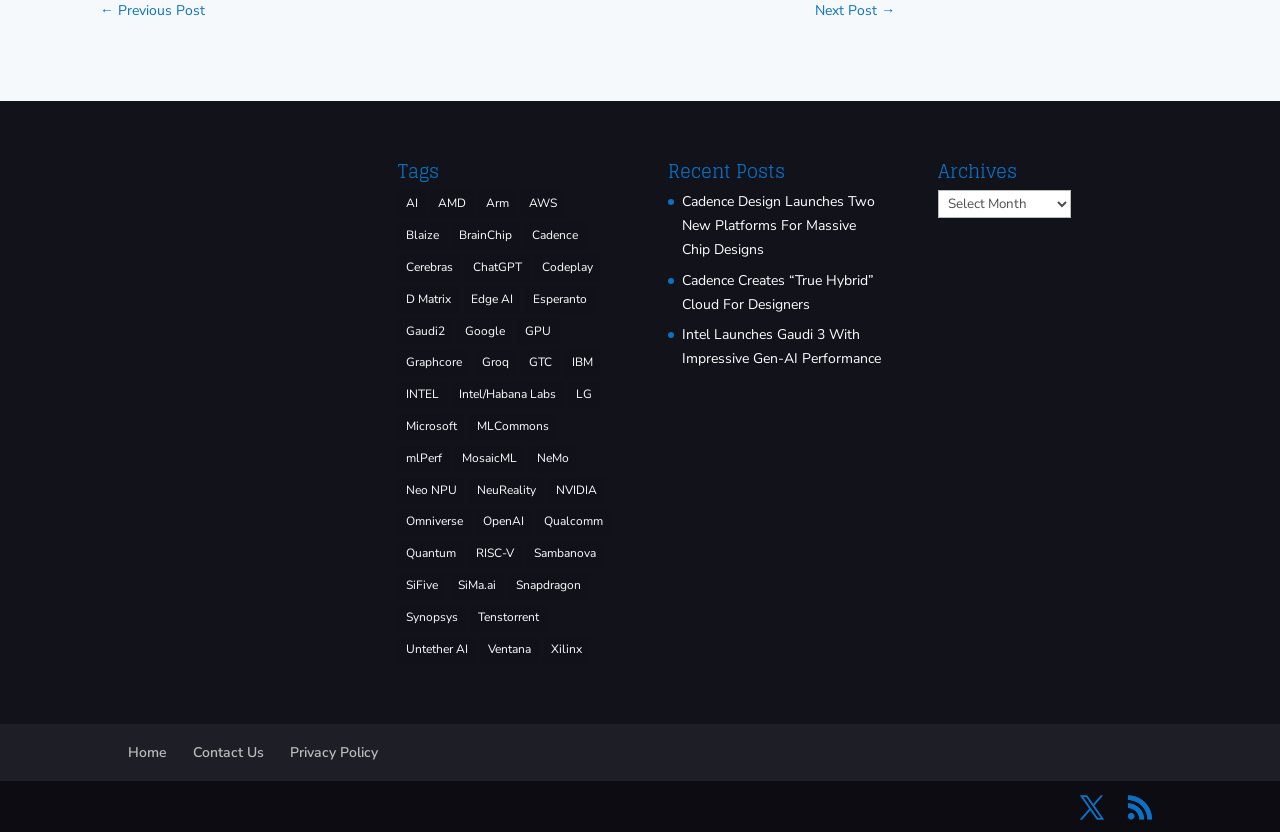Identify the bounding box coordinates of the area that should be clicked in order to complete the given instruction: "Click on the 'NVIDIA' link". The bounding box coordinates should be four float numbers between 0 and 1, i.e., [left, top, right, bottom].

[0.428, 0.573, 0.473, 0.606]